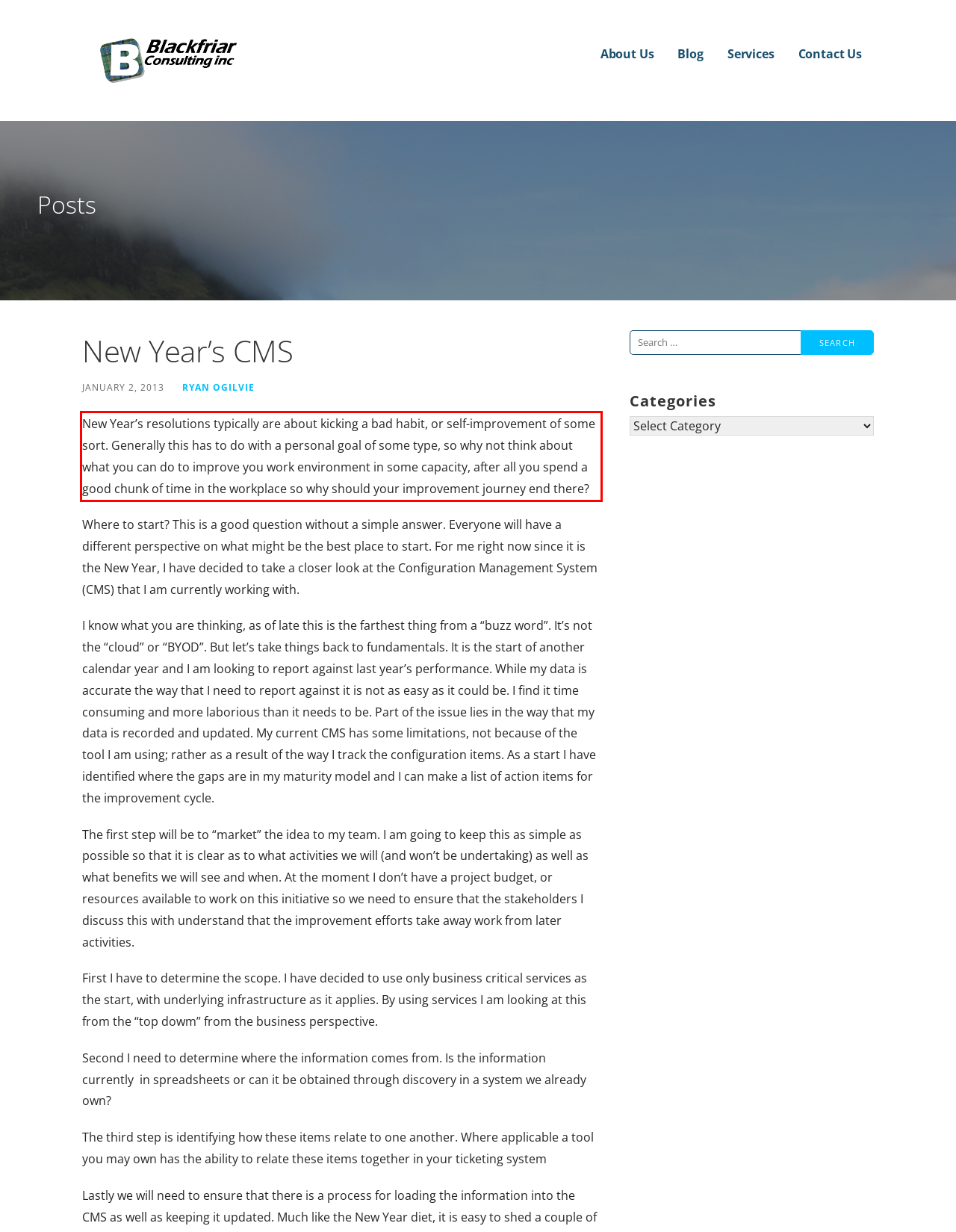You are given a webpage screenshot with a red bounding box around a UI element. Extract and generate the text inside this red bounding box.

New Year’s resolutions typically are about kicking a bad habit, or self-improvement of some sort. Generally this has to do with a personal goal of some type, so why not think about what you can do to improve you work environment in some capacity, after all you spend a good chunk of time in the workplace so why should your improvement journey end there?